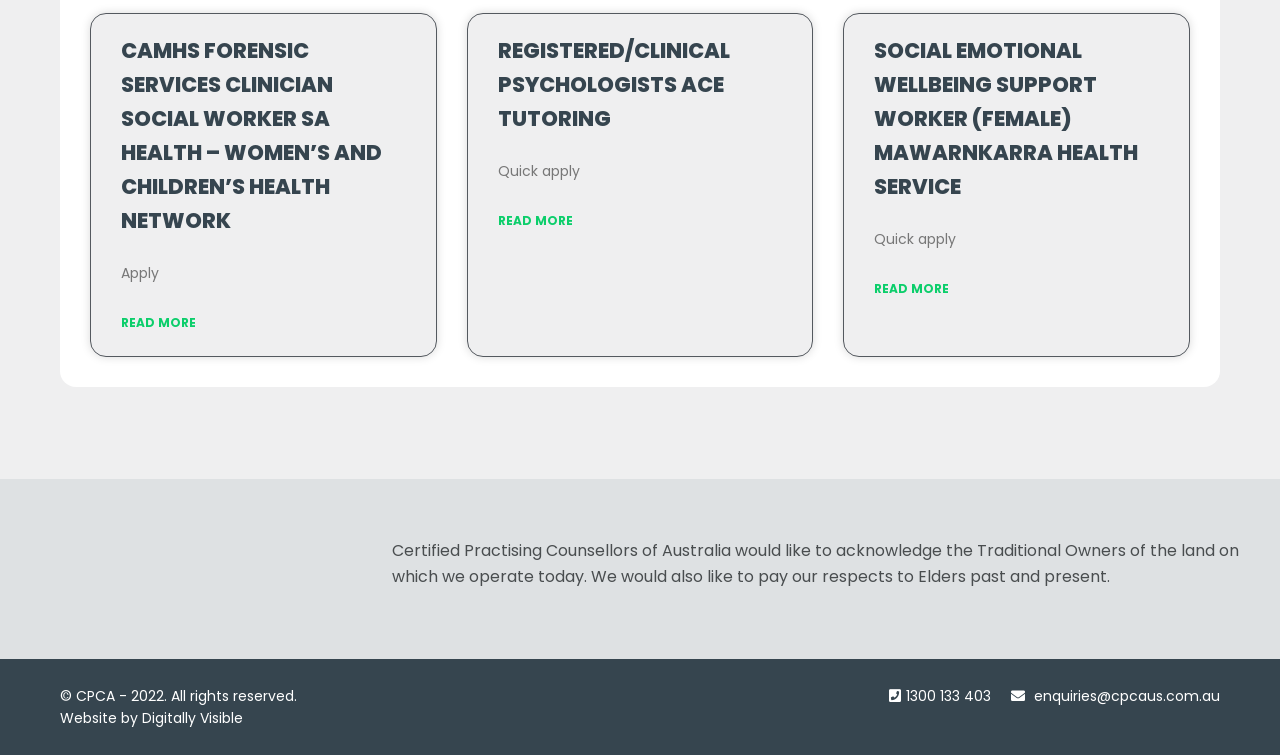Please locate the clickable area by providing the bounding box coordinates to follow this instruction: "Contact CPCA via phone".

[0.708, 0.909, 0.774, 0.935]